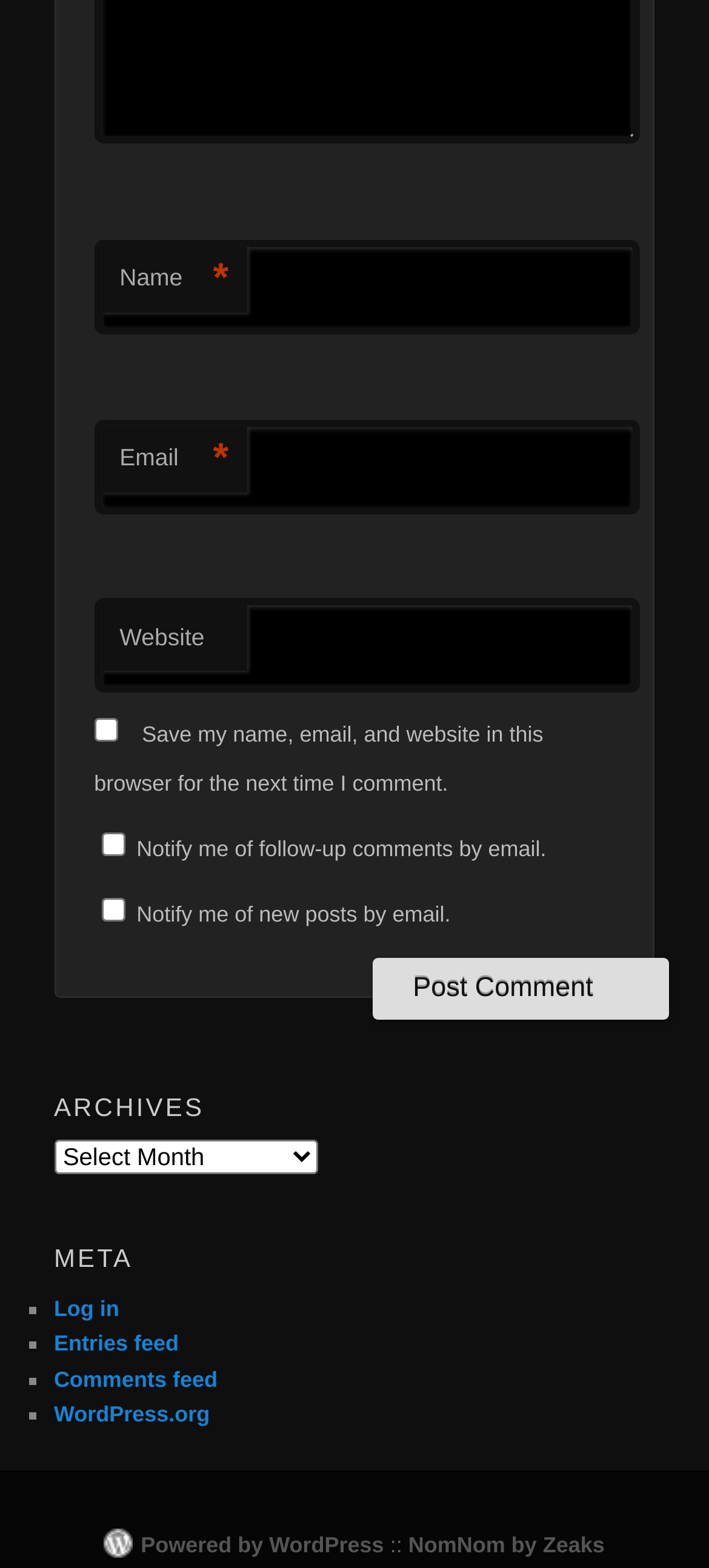Please determine the bounding box coordinates of the element to click in order to execute the following instruction: "Select an archive". The coordinates should be four float numbers between 0 and 1, specified as [left, top, right, bottom].

[0.076, 0.727, 0.448, 0.749]